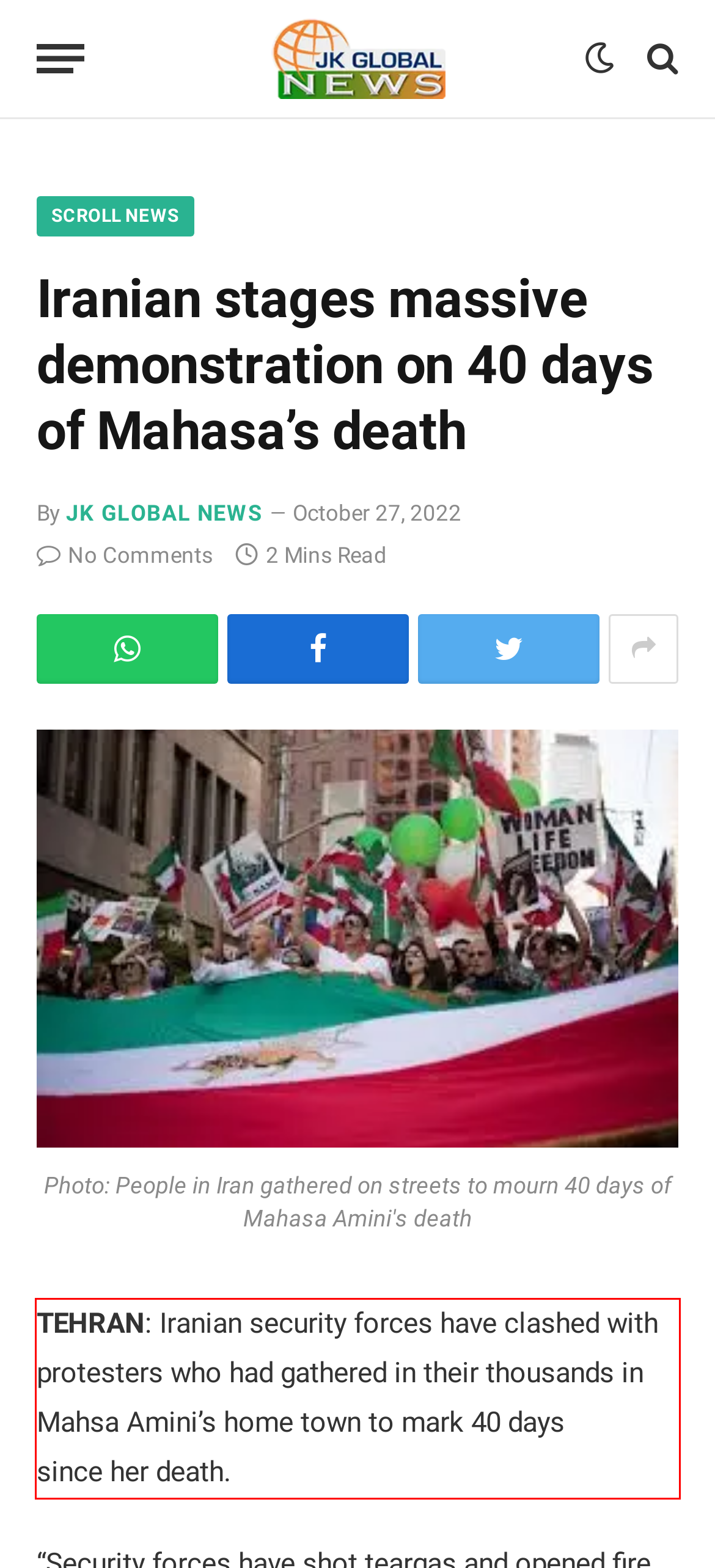Within the provided webpage screenshot, find the red rectangle bounding box and perform OCR to obtain the text content.

TEHRAN: Iranian security forces have clashed with protesters who had gathered in their thousands in Mahsa Amini’s home town to mark 40 days since her death.